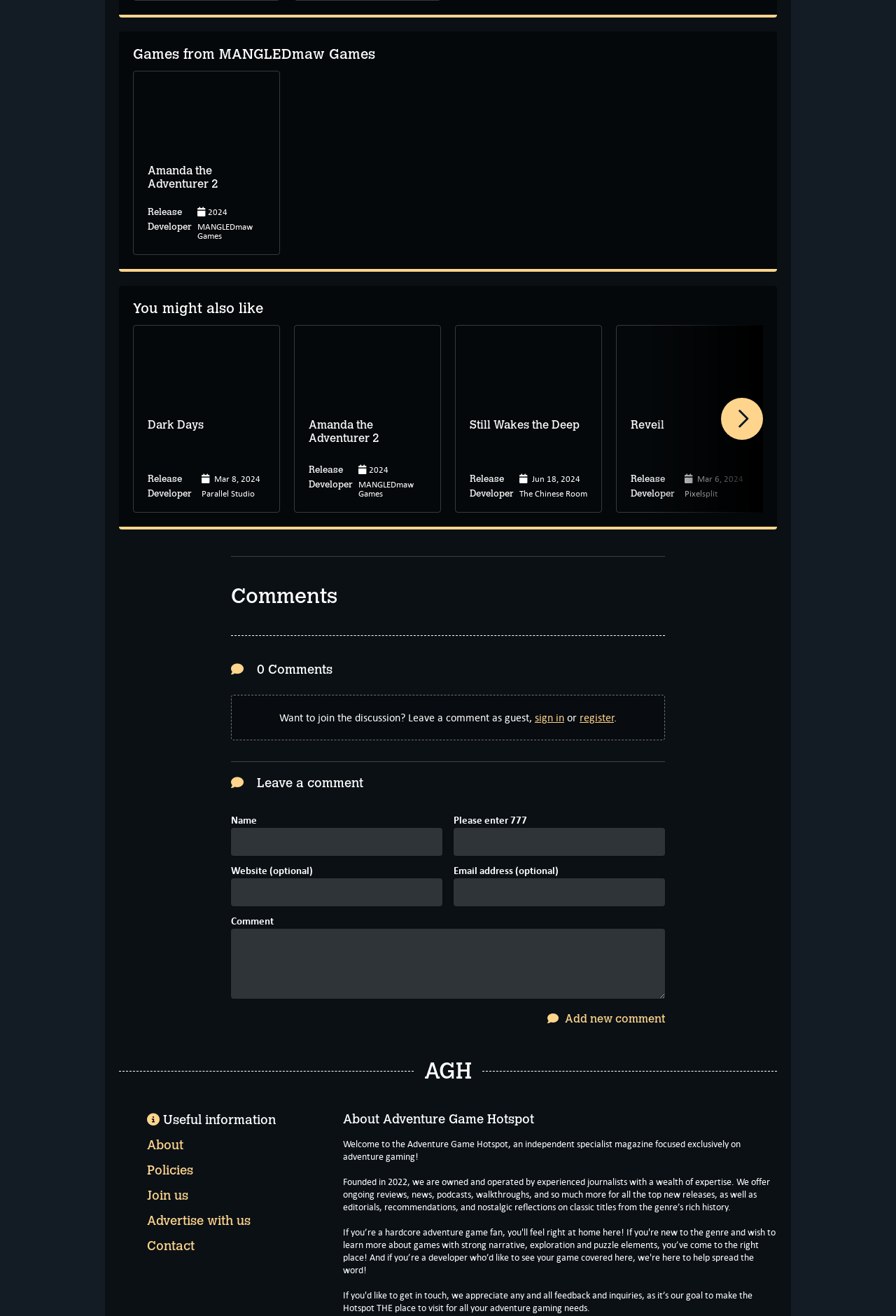Locate the bounding box coordinates of the area you need to click to fulfill this instruction: 'Click on Amanda the Adventurer 2'. The coordinates must be in the form of four float numbers ranging from 0 to 1: [left, top, right, bottom].

[0.148, 0.054, 0.328, 0.193]